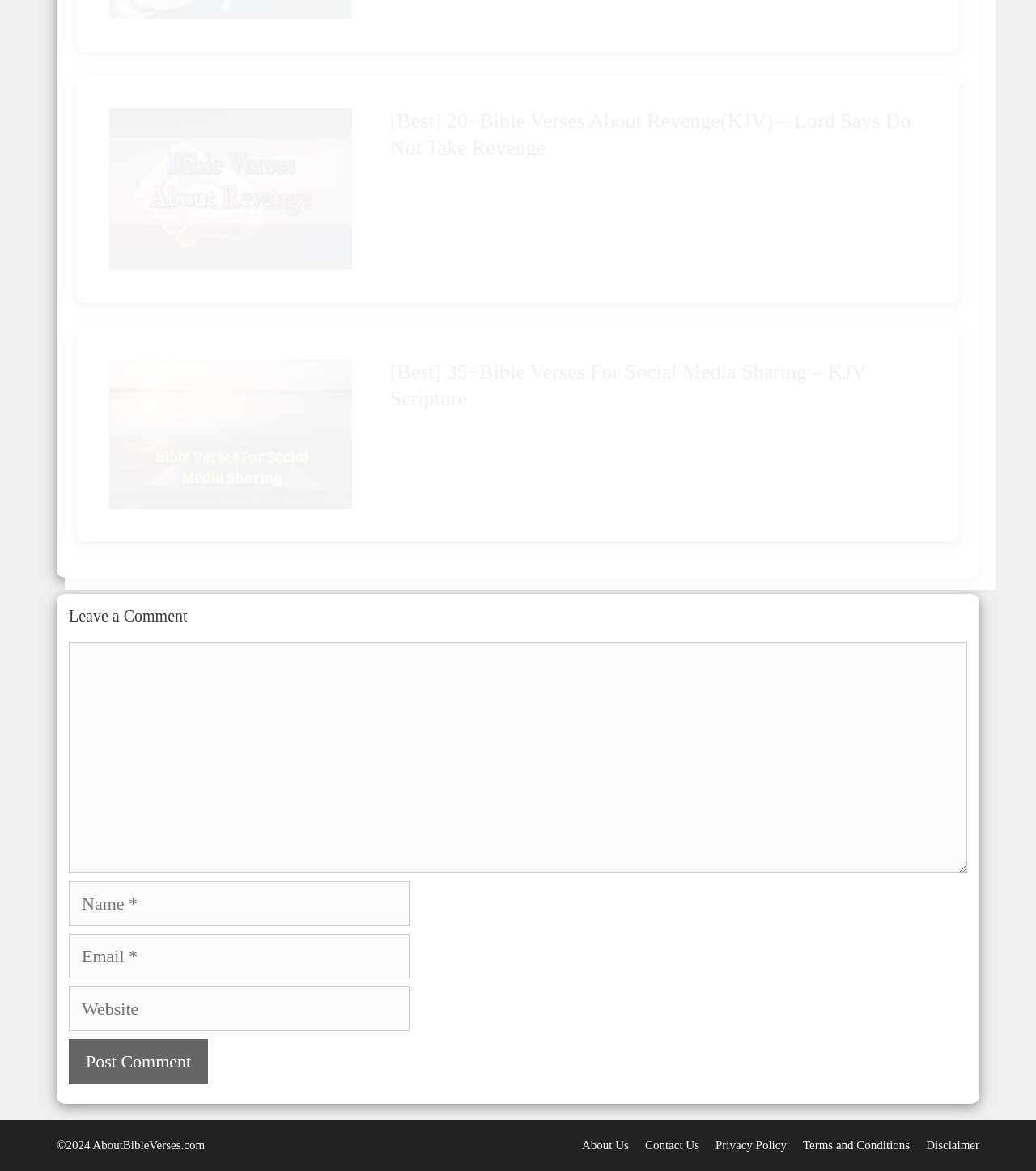Pinpoint the bounding box coordinates of the area that should be clicked to complete the following instruction: "Leave a comment". The coordinates must be given as four float numbers between 0 and 1, i.e., [left, top, right, bottom].

[0.066, 0.518, 0.934, 0.534]